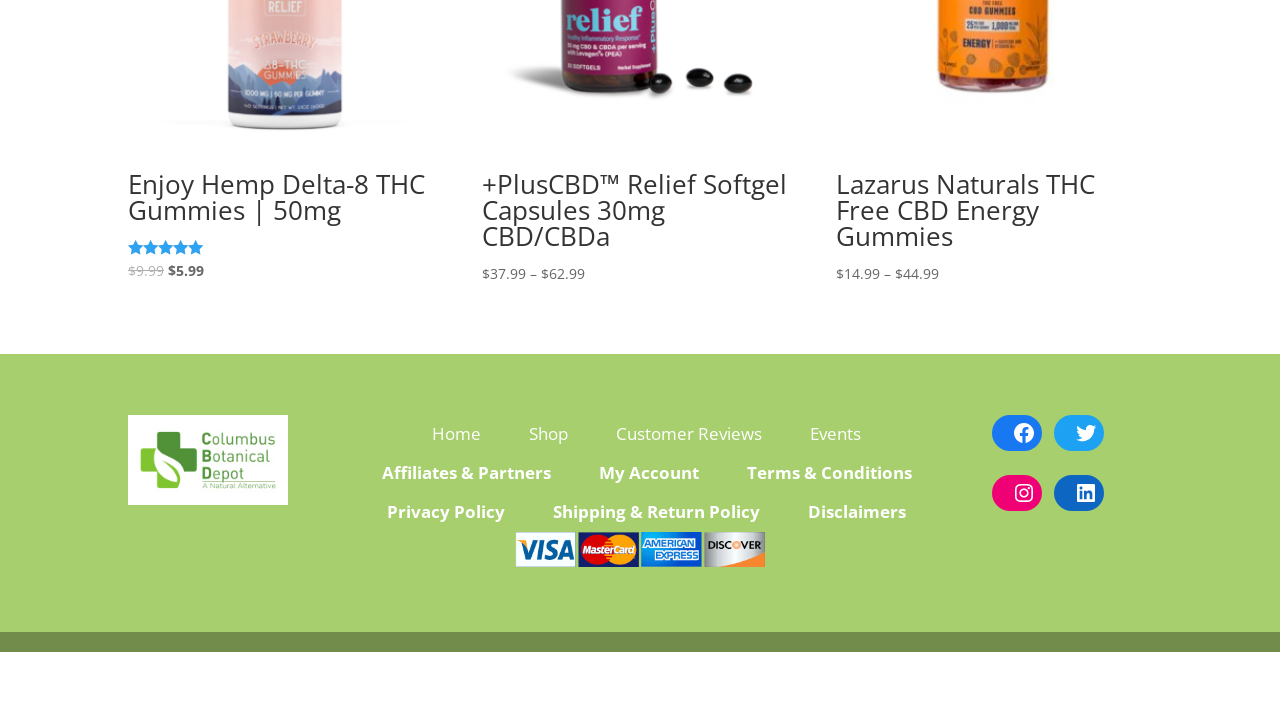Bounding box coordinates are specified in the format (top-left x, top-left y, bottom-right x, bottom-right y). All values are floating point numbers bounded between 0 and 1. Please provide the bounding box coordinate of the region this sentence describes: Add to cart

None